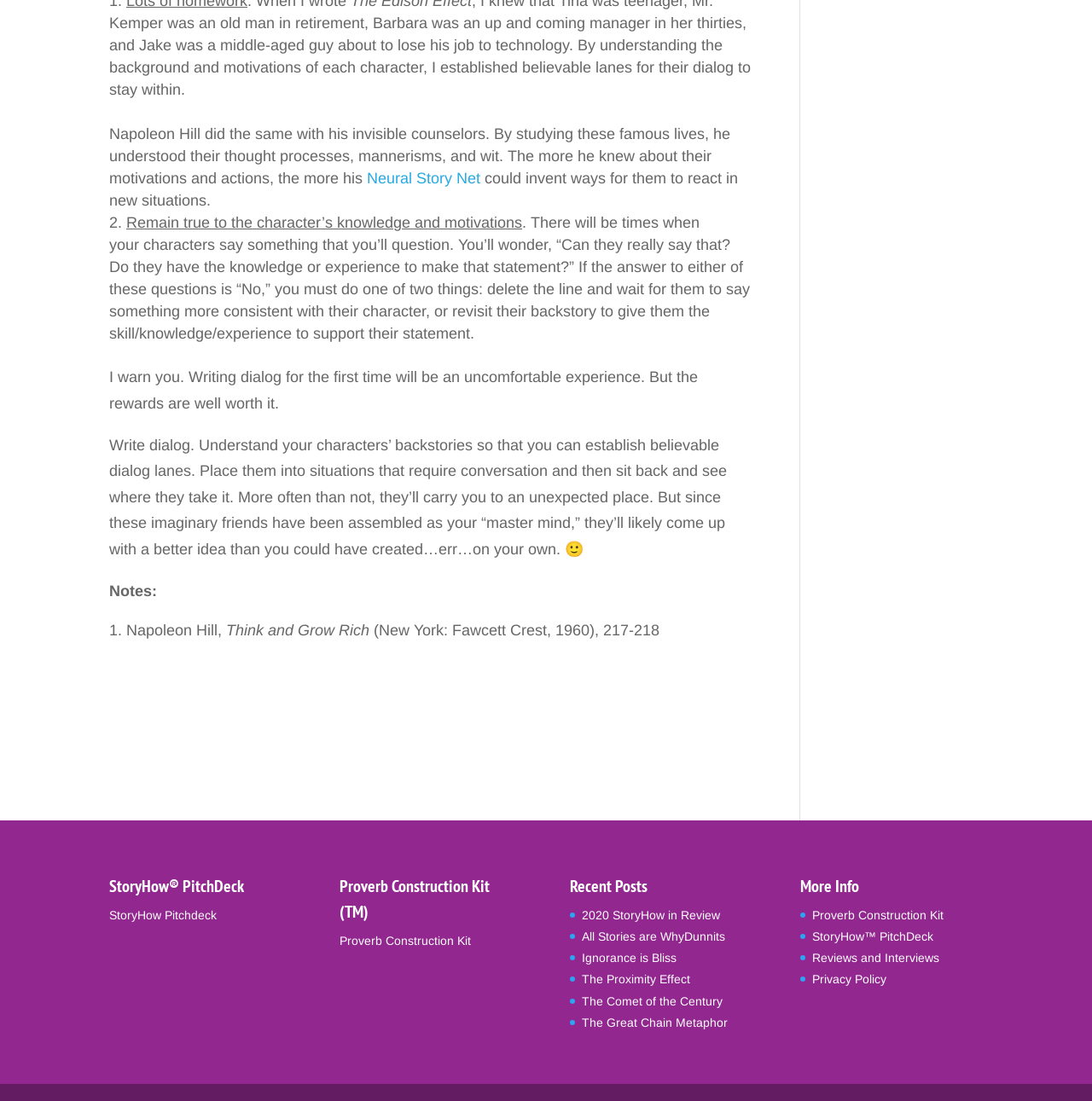From the webpage screenshot, predict the bounding box of the UI element that matches this description: "The Comet of the Century".

[0.533, 0.903, 0.662, 0.915]